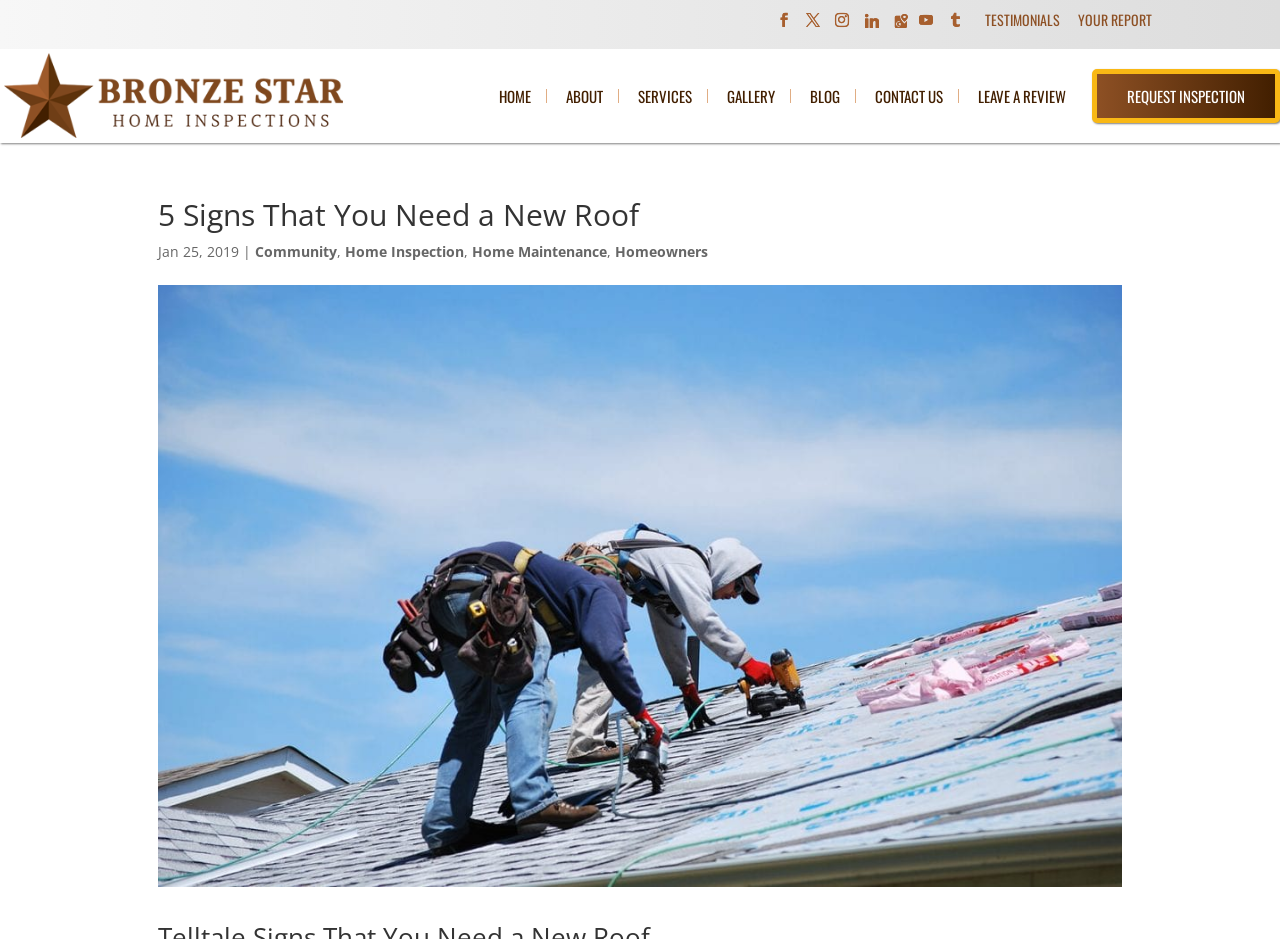Please find the bounding box for the UI component described as follows: "alt="Bronze Star Home Inspections"".

[0.003, 0.09, 0.268, 0.11]